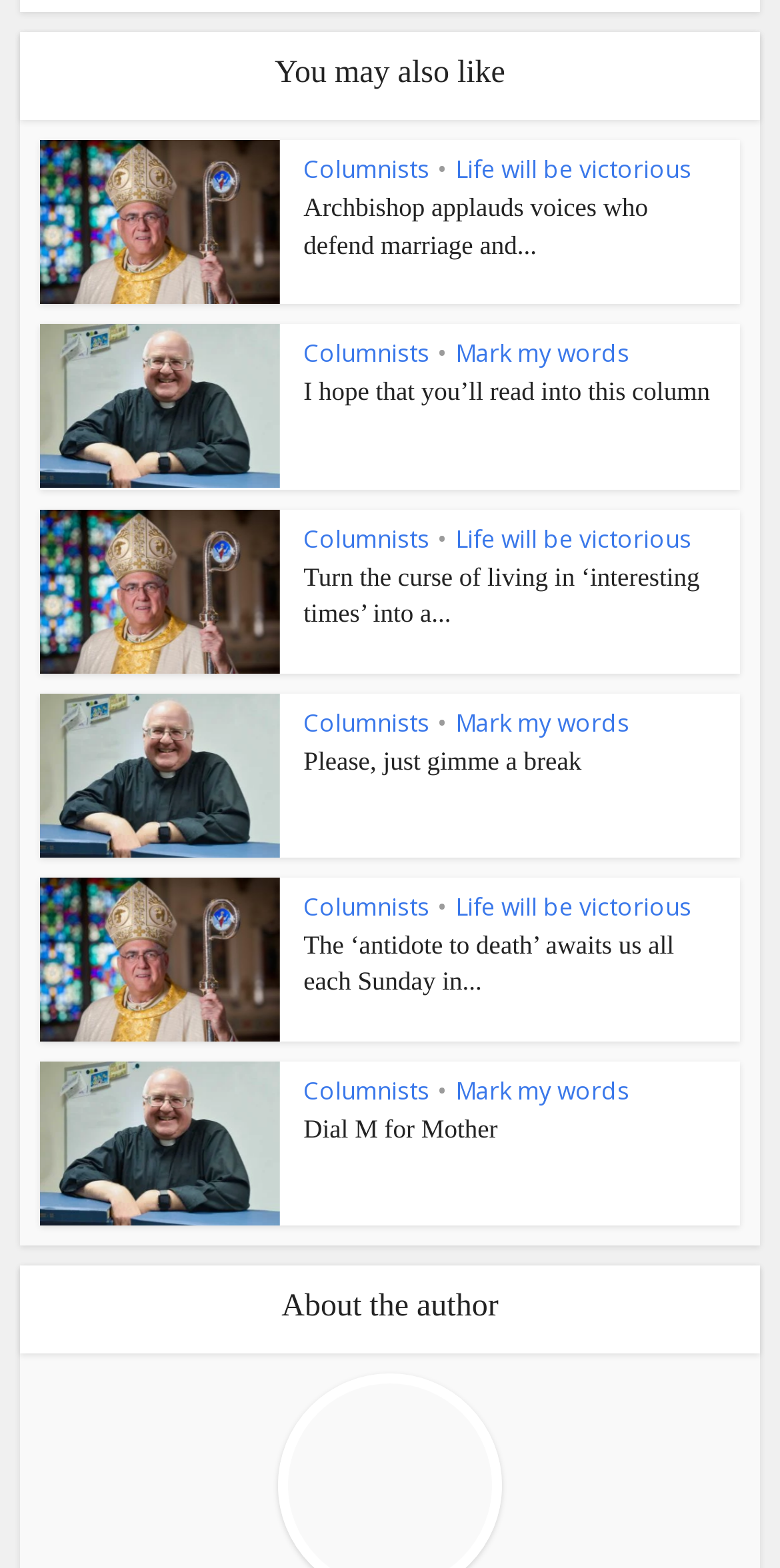Find the bounding box coordinates of the element to click in order to complete the given instruction: "Check 'About the author'."

[0.025, 0.807, 0.975, 0.863]